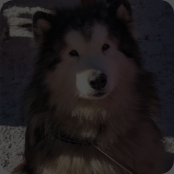Illustrate the scene in the image with a detailed description.

The image features a fluffy dog with striking facial features, including a rounded, expressive face and prominent ears. Its thick fur, which appears to be a mix of shades, gives it a majestic and warm appearance. The dog is positioned in a way that highlights its well-defined structure, with soft sunlight illuminating its fur, enhancing its natural beauty. Its attentive gaze suggests a friendly and approachable demeanor, making it an inviting and charming subject. The background is subtle, ensuring that the focus remains on this captivating canine.